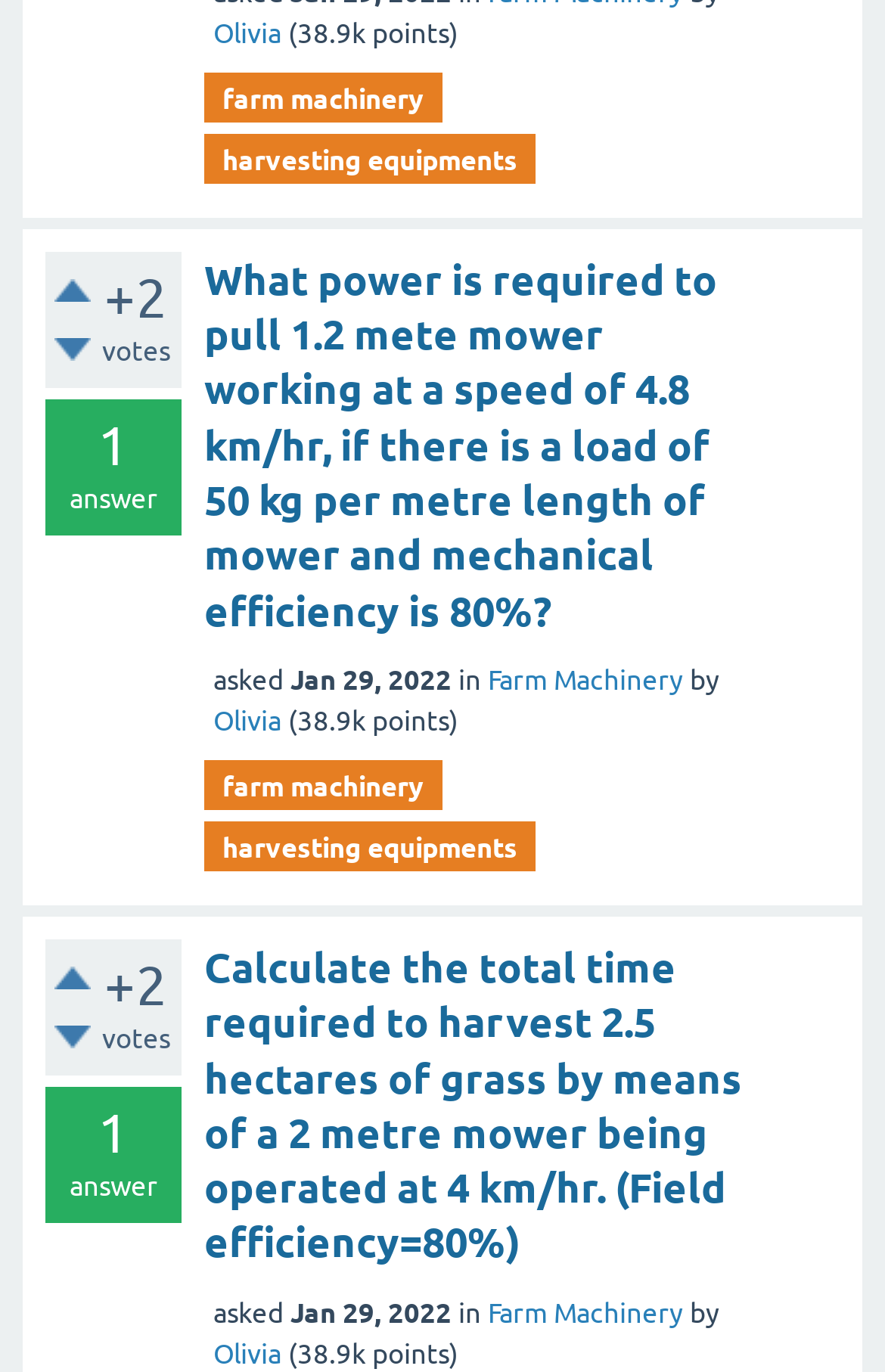Please reply to the following question with a single word or a short phrase:
What is the topic of the first question?

Farm Machinery